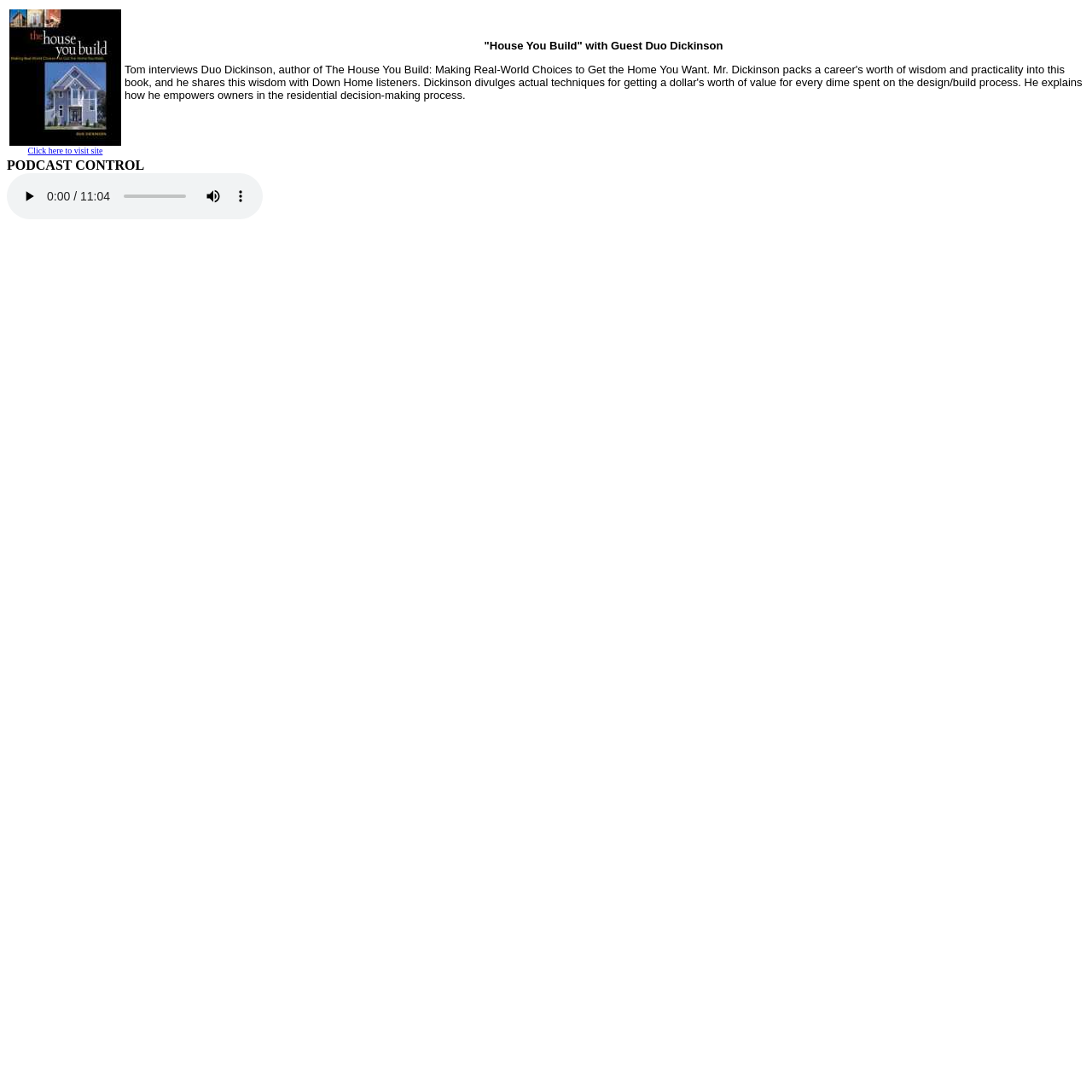Locate the bounding box of the UI element described by: "Click here to visit site" in the given webpage screenshot.

[0.009, 0.123, 0.111, 0.143]